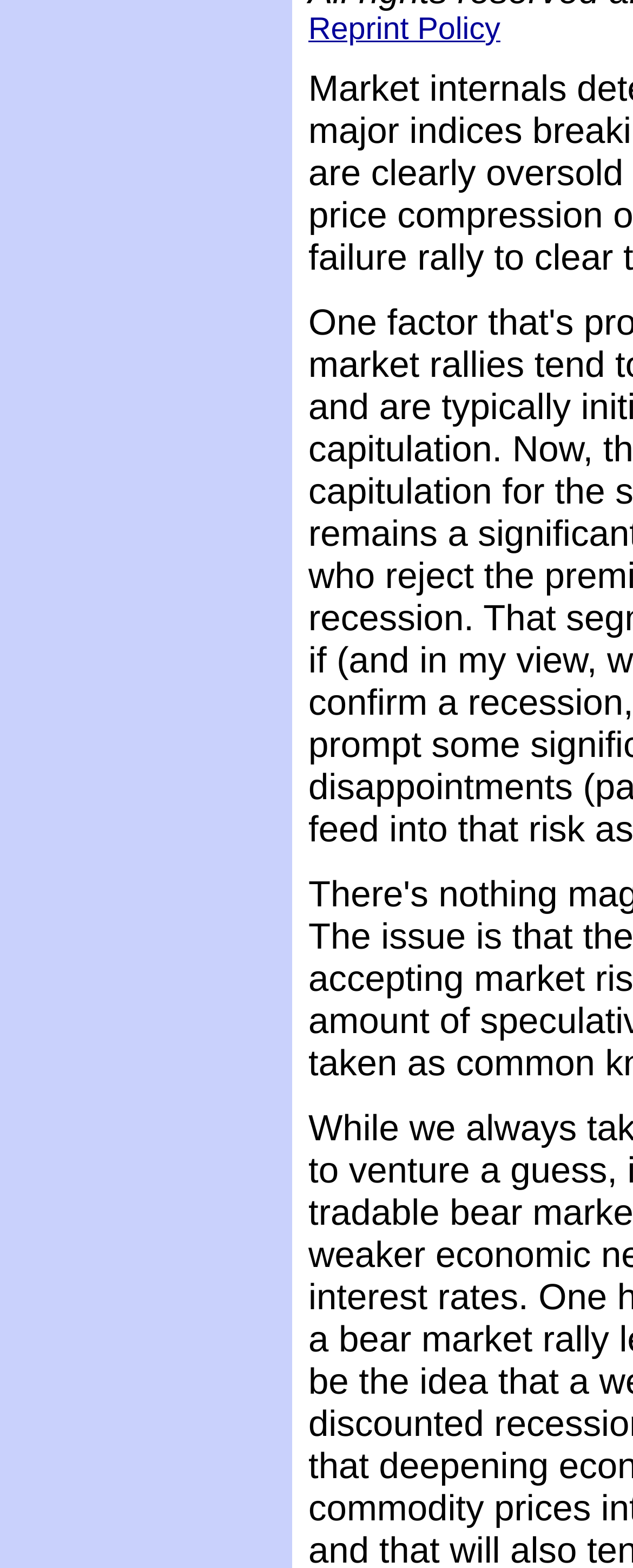Using the format (top-left x, top-left y, bottom-right x, bottom-right y), and given the element description, identify the bounding box coordinates within the screenshot: Reprint Policy

[0.487, 0.008, 0.79, 0.03]